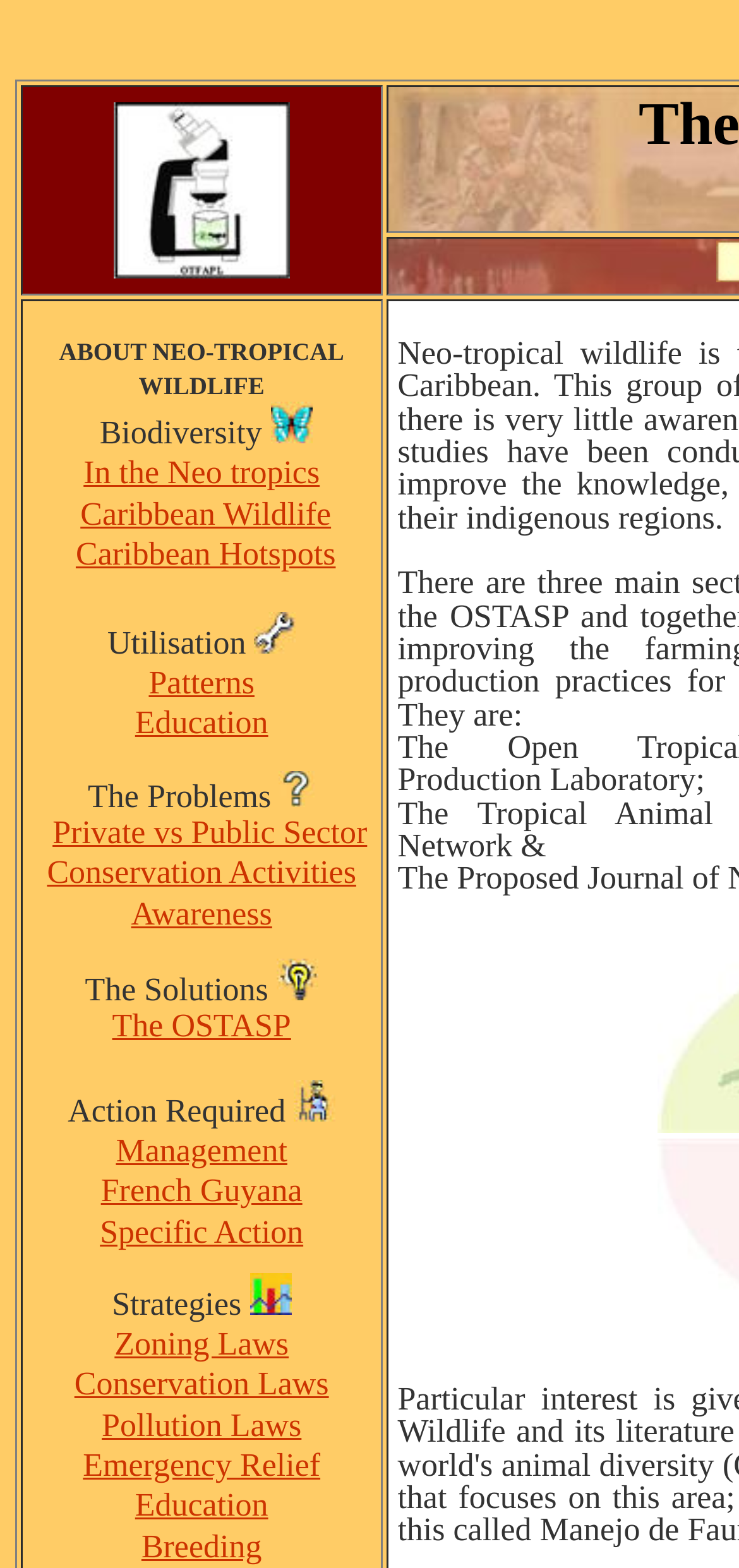Based on the image, provide a detailed response to the question:
What is the main topic of the webpage?

Based on the webpage structure and content, it appears that the main topic of the webpage is related to tropical animal science and production, as indicated by the various sections and links on the page.